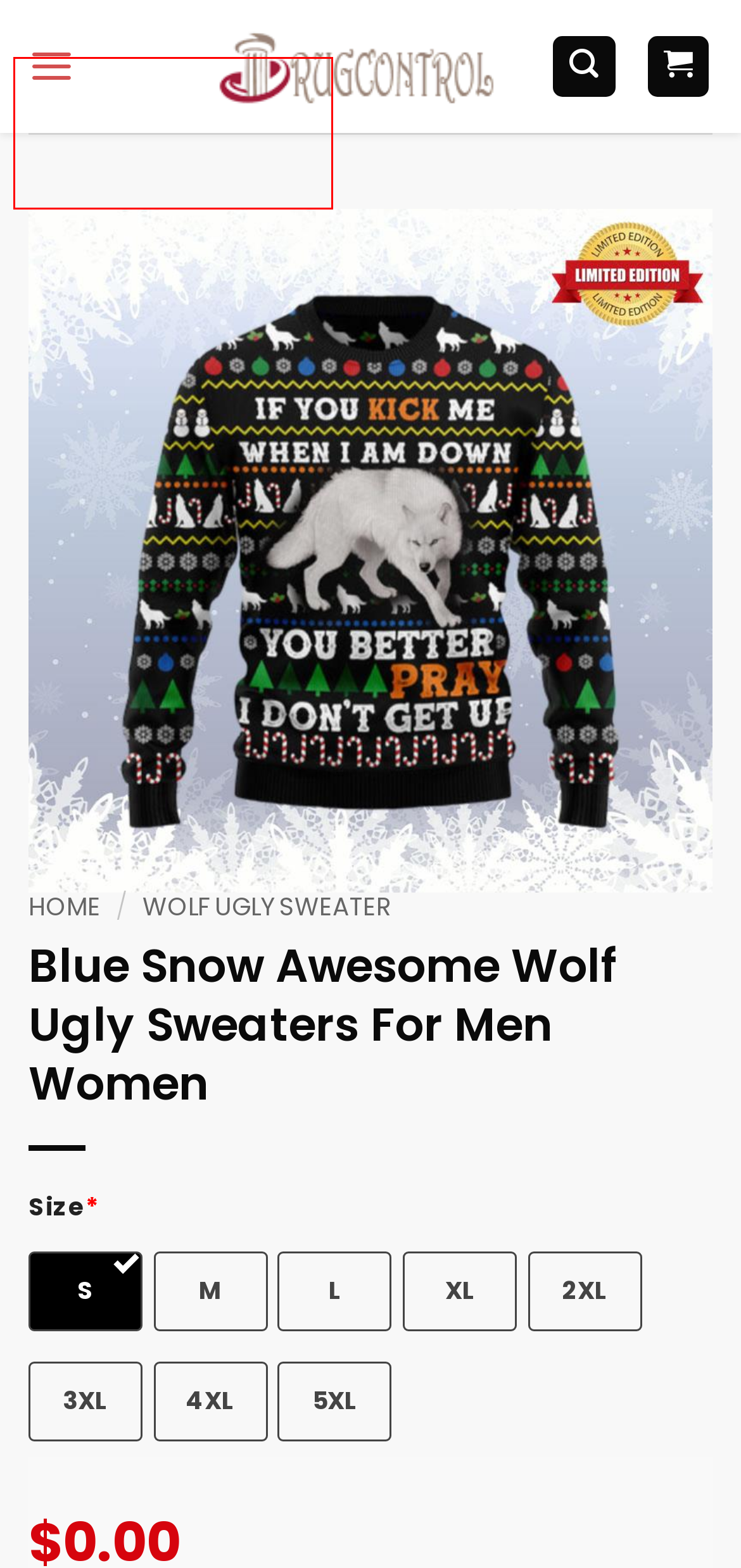You are presented with a screenshot of a webpage with a red bounding box. Select the webpage description that most closely matches the new webpage after clicking the element inside the red bounding box. The options are:
A. One Piece Rug - RugControl
B. T-Shirt - RugControl
C. Air Jordan Hightop Shoes - RugControl
D. Cart - RugControl
E. Animal T-Shirt Archives - RugControl
F. Vintage T-Shirt Archives - RugControl
G. Anime Air Jordan Hightop Shoes - RugControl
H. Welcome To Rugcontrol Shop - Rugcontrol 2023

H